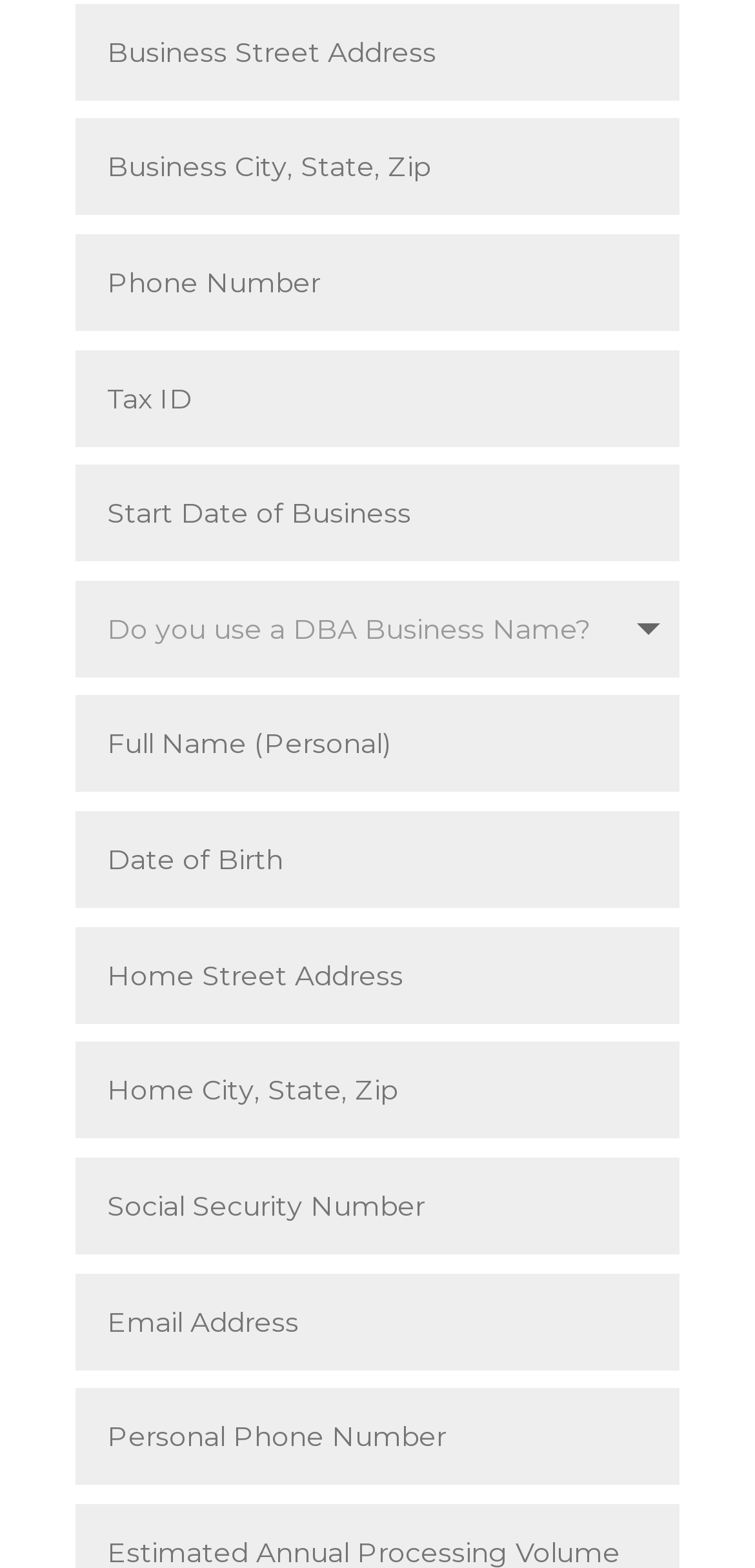Please find the bounding box coordinates of the element that needs to be clicked to perform the following instruction: "add more information". The bounding box coordinates should be four float numbers between 0 and 1, represented as [left, top, right, bottom].

[0.101, 0.812, 0.9, 0.874]